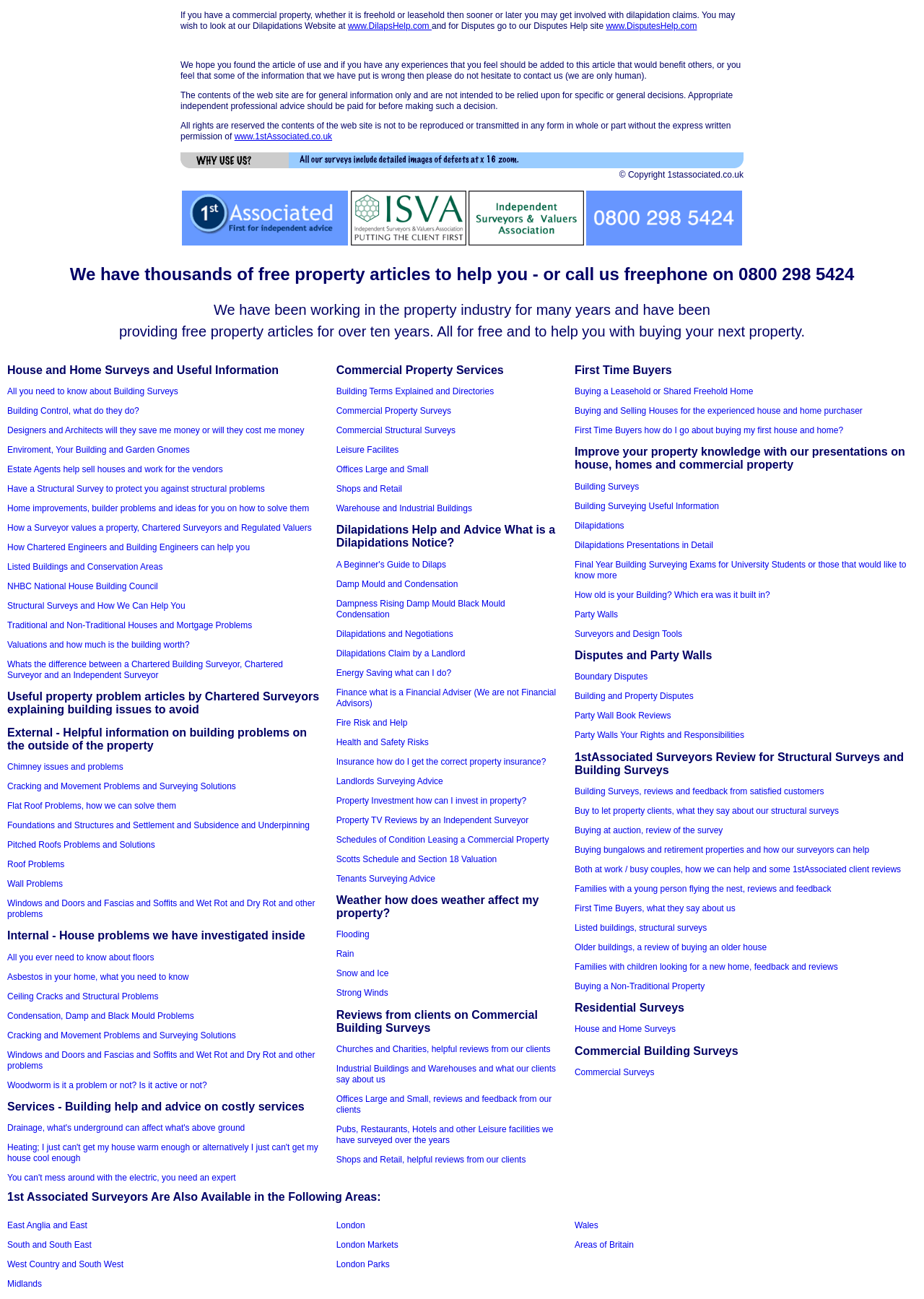Specify the bounding box coordinates of the region I need to click to perform the following instruction: "Click on the link to DilapsHelp website". The coordinates must be four float numbers in the range of 0 to 1, i.e., [left, top, right, bottom].

[0.376, 0.016, 0.467, 0.024]